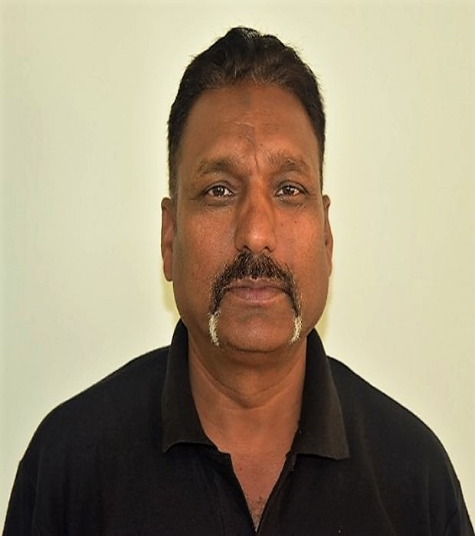Provide a thorough description of the image, including all visible elements.

The image features a portrait of Mr. Vijay, a prominent figure in the education sector, specifically known for his role as the Head of the Department of Physical Education. He is captured against a plain background, which emphasizes his confident demeanor. Mr. Vijay has a robust build, a distinctive mustache, and his serious expression reflects his dedication to his profession. He is dressed in a black polo shirt, indicative of a professional yet approachable persona. This image accompanies an insightful interview where he shares his journey with Our Own English School, detailing his remarkable tenure and commitment to education since joining in January 1999.